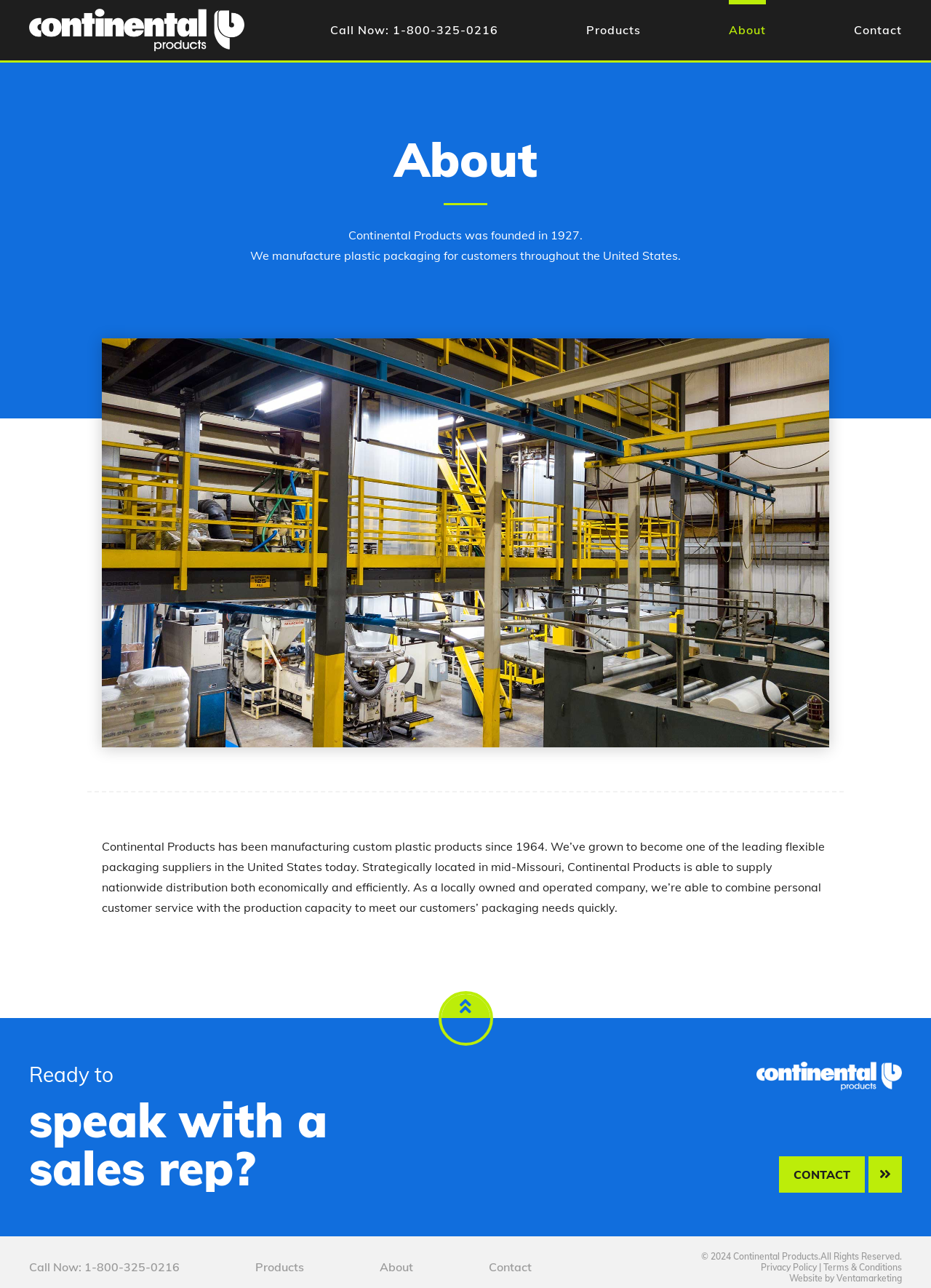Highlight the bounding box coordinates of the region I should click on to meet the following instruction: "Click the 'About' link".

[0.783, 0.0, 0.823, 0.047]